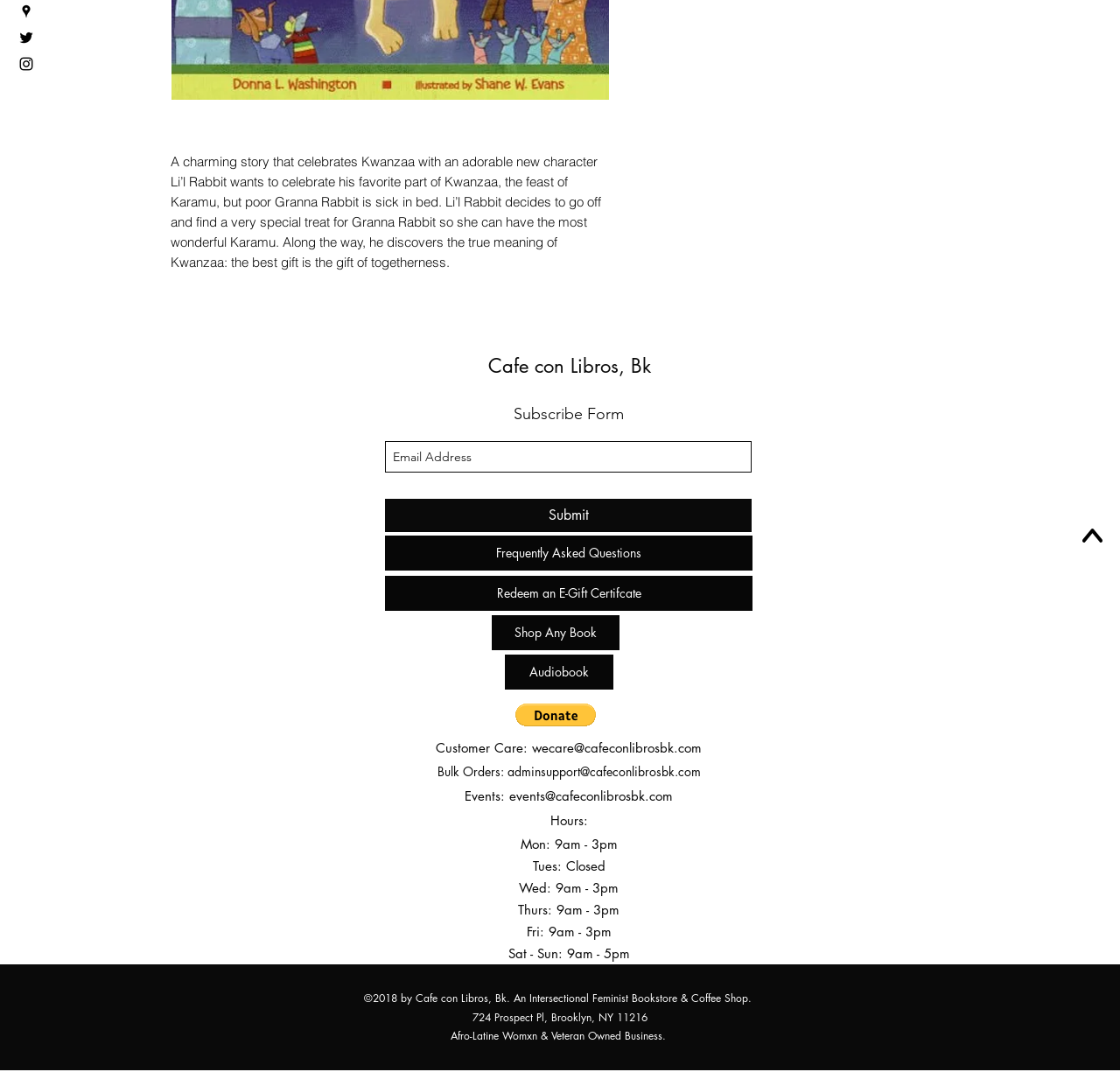Identify the bounding box for the UI element that is described as follows: "Redeem an E-Gift Certifcate".

[0.344, 0.537, 0.672, 0.57]